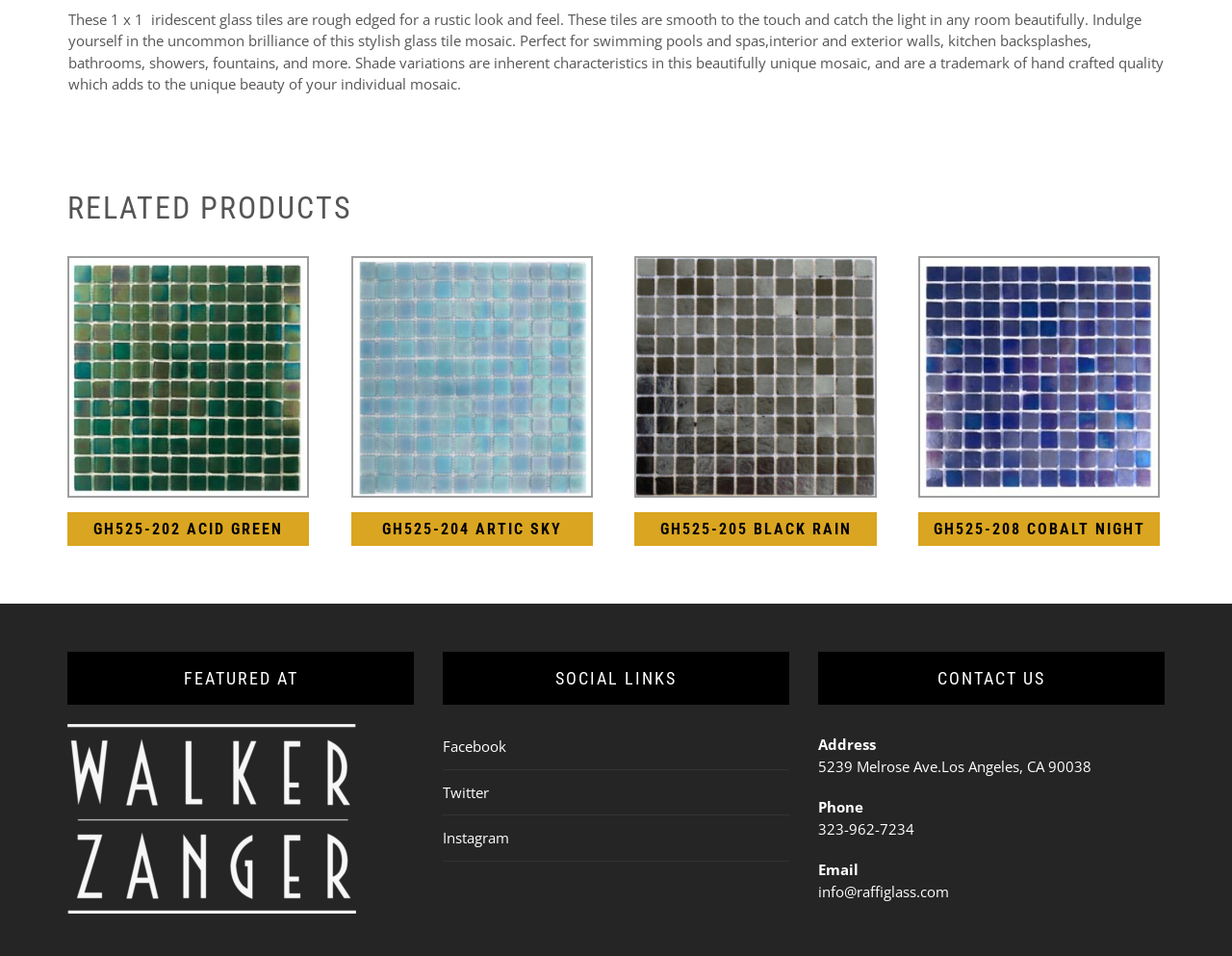Respond with a single word or phrase for the following question: 
How many related products are listed?

4